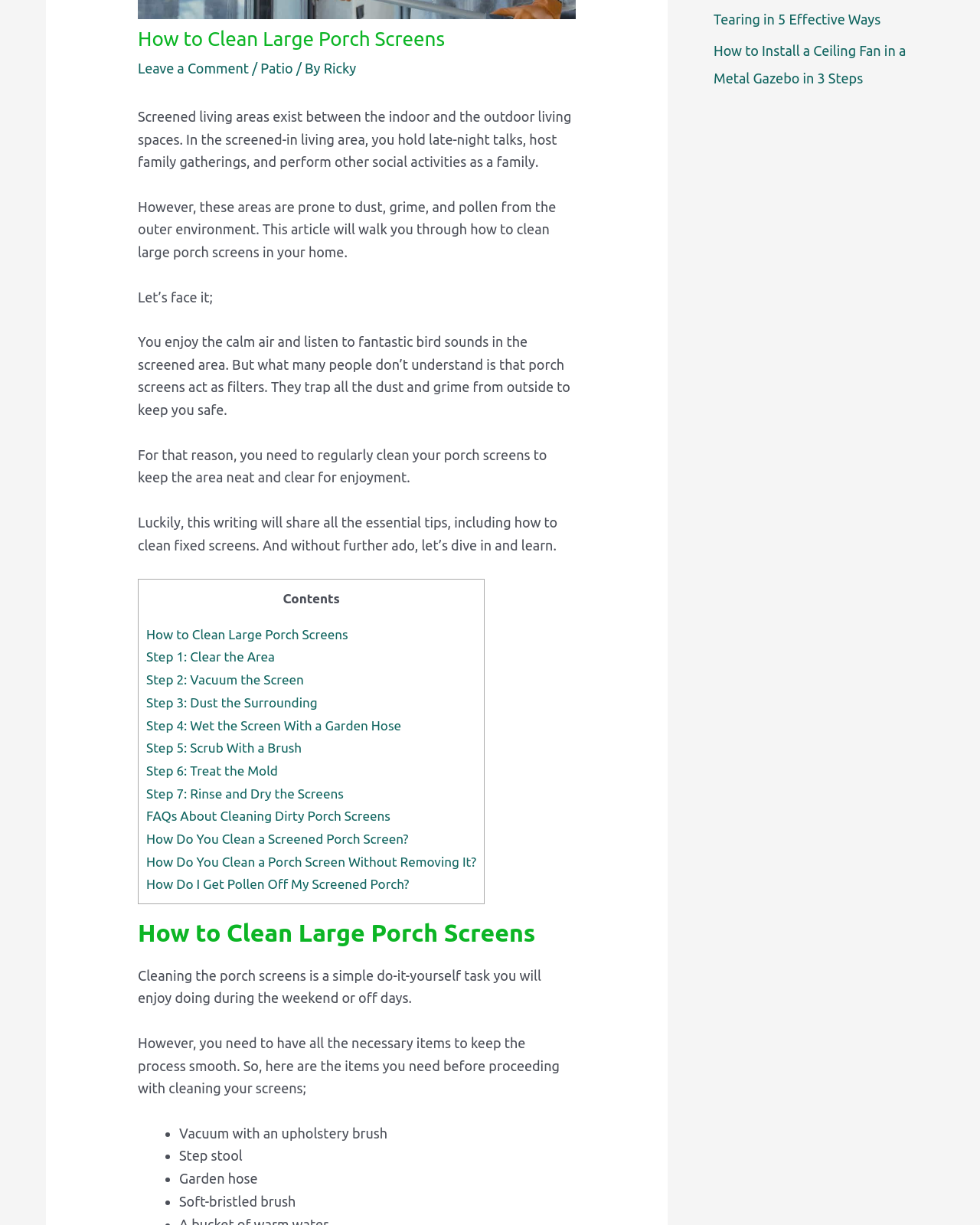Bounding box coordinates are specified in the format (top-left x, top-left y, bottom-right x, bottom-right y). All values are floating point numbers bounded between 0 and 1. Please provide the bounding box coordinate of the region this sentence describes: All Games

None